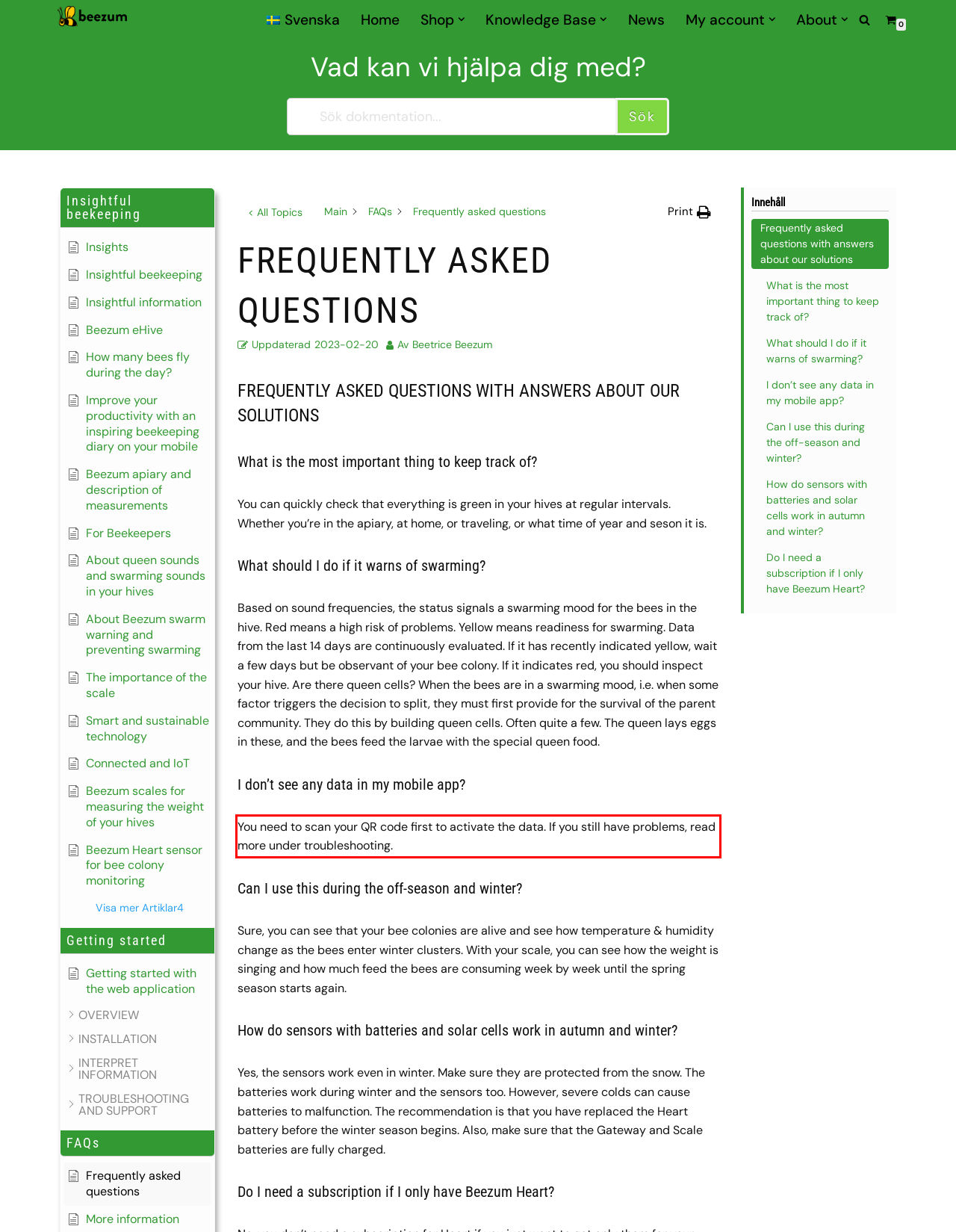The screenshot you have been given contains a UI element surrounded by a red rectangle. Use OCR to read and extract the text inside this red rectangle.

You need to scan your QR code first to activate the data. If you still have problems, read more under troubleshooting.